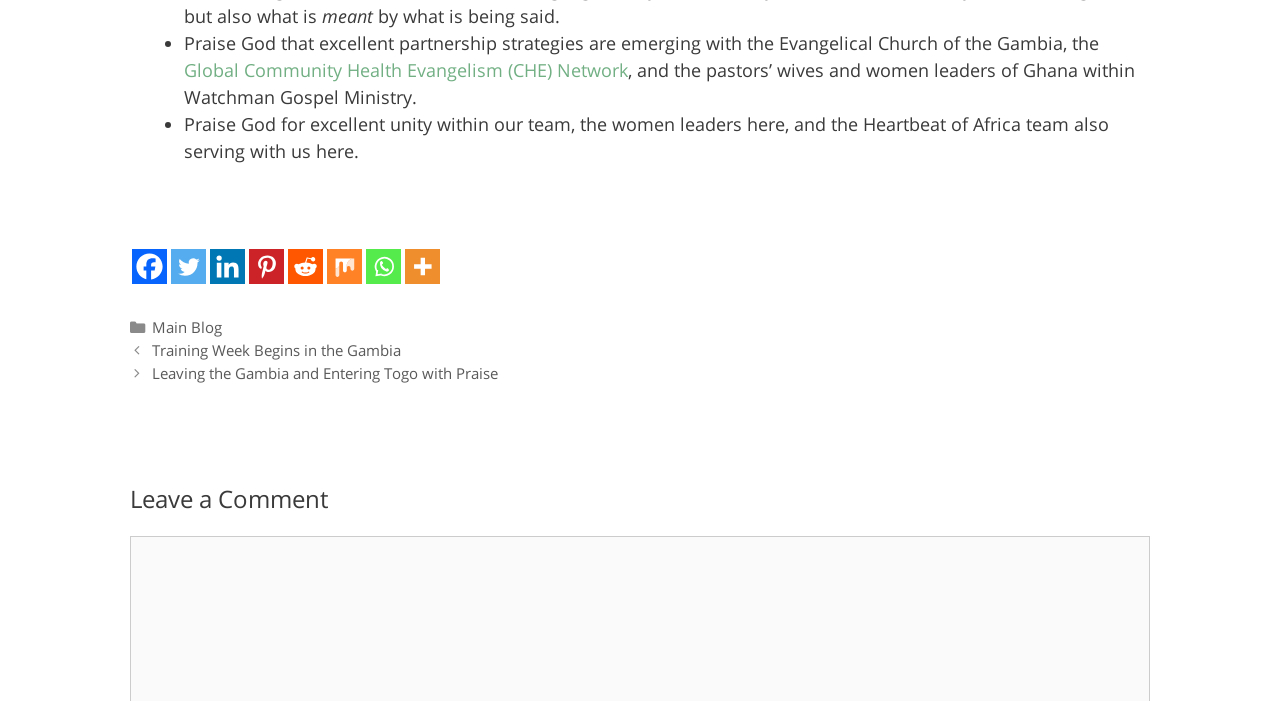Please determine the bounding box coordinates for the element that should be clicked to follow these instructions: "Click on 'Best CBD for Pain'".

None